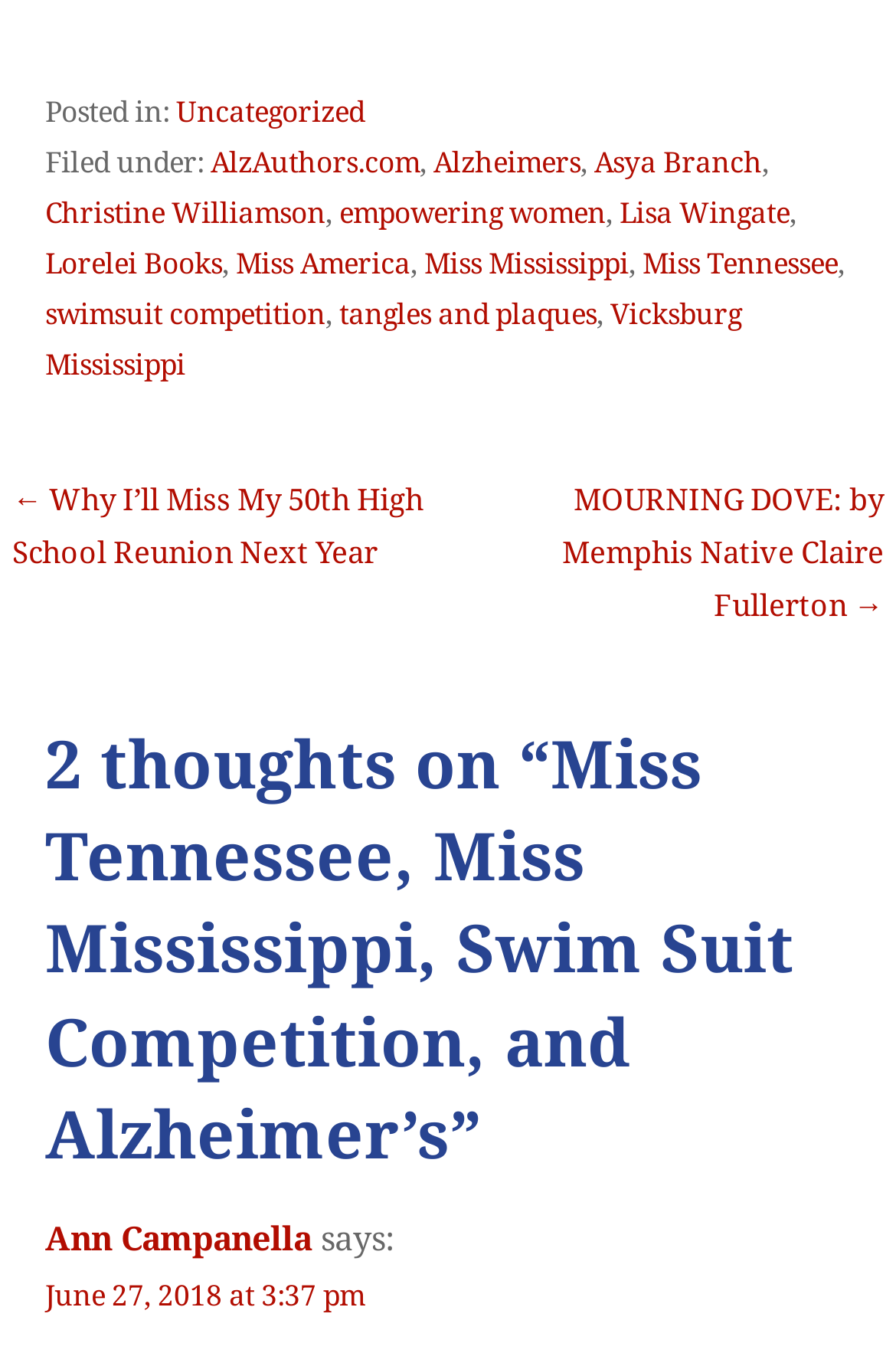Highlight the bounding box coordinates of the element that should be clicked to carry out the following instruction: "Check out 'Related Posts'". The coordinates must be given as four float numbers ranging from 0 to 1, i.e., [left, top, right, bottom].

None